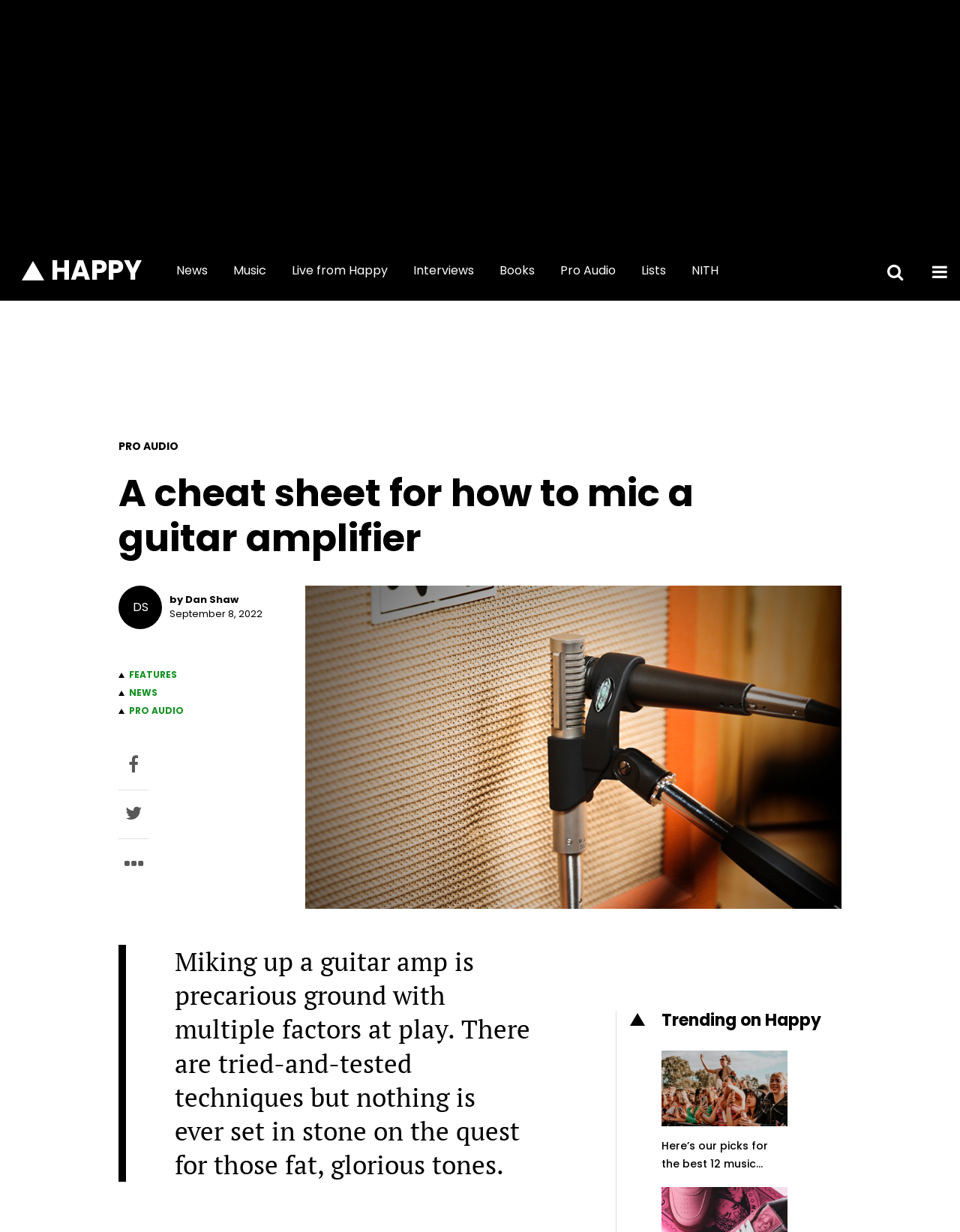Locate the bounding box coordinates of the area that needs to be clicked to fulfill the following instruction: "Toggle the search bar". The coordinates should be in the format of four float numbers between 0 and 1, namely [left, top, right, bottom].

[0.906, 0.195, 0.953, 0.244]